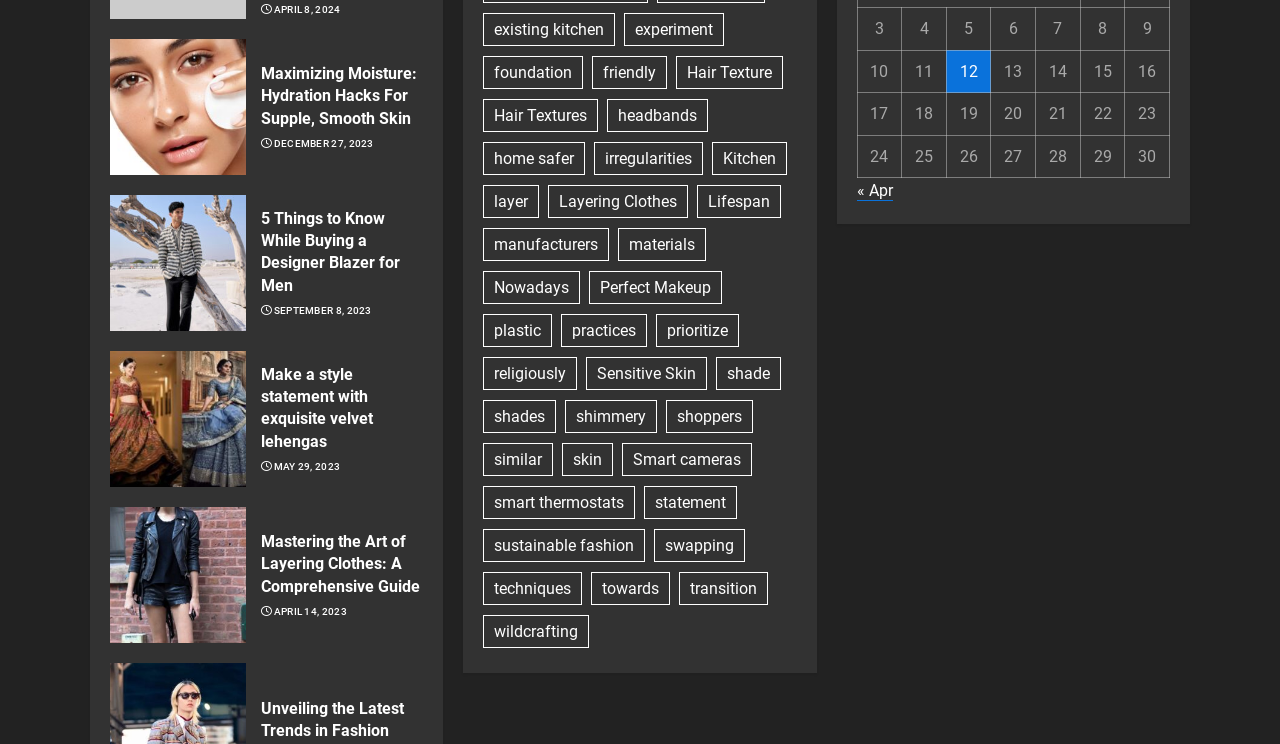Determine the bounding box coordinates in the format (top-left x, top-left y, bottom-right x, bottom-right y). Ensure all values are floating point numbers between 0 and 1. Identify the bounding box of the UI element described by: irregularities

[0.464, 0.191, 0.549, 0.236]